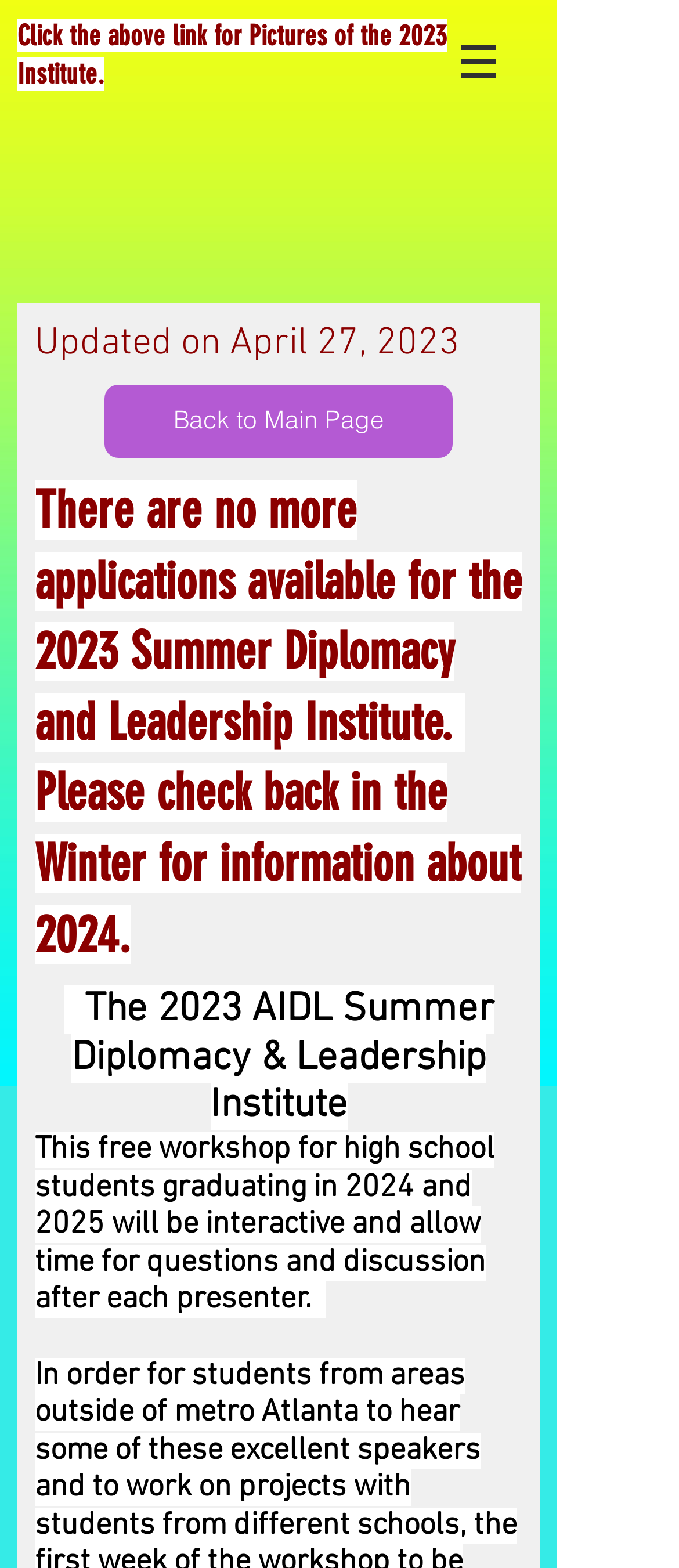Where can users find pictures of the 2023 Institute?
Provide an in-depth and detailed answer to the question.

The webpage has a heading that says 'Click the above link for Pictures of the 2023 Institute', which suggests that users can find pictures of the 2023 Institute by clicking the above link.